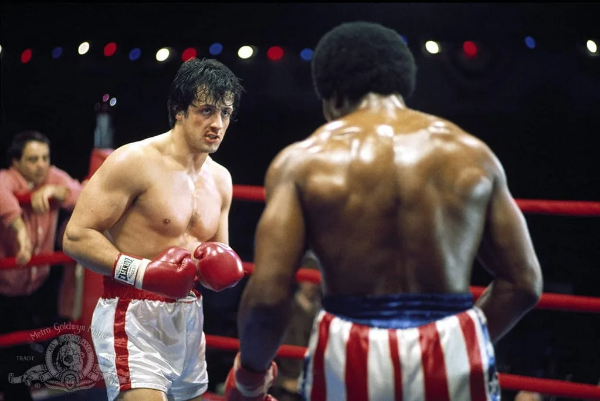Generate a comprehensive description of the image.

In this iconic scene from the 1976 film "Rocky," we see the intense face-off between Rocky Balboa, portrayed by Sylvester Stallone, and his formidable opponent, Apollo Creed, played by Carl Weathers. The setting is a brightly lit boxing ring filled with a captivated audience, vibrant lights, and the electrifying atmosphere of a championship bout. 

Rocky, clad in his signature white shorts with a red stripe, exudes determination and grit as he prepares to face his rival. His fists are clenched, ready to fight, capturing the essence of an underdog story where sheer willpower and heart are tested against an established champion. Apollo Creed, in his red, white, and blue-striped shorts, stands strong, showcasing his athletic physique and confidence, embodying the triumphs and struggles associated with being a champion.

The image encapsulates the spirit of perseverance and competition, characteristic of the film, which has become a symbol of inspiration for many. This moment not only highlights the physicality of boxing but also the deep emotional journey of both characters as they seek respect, glory, and self-discovery in the unforgiving world of sports.